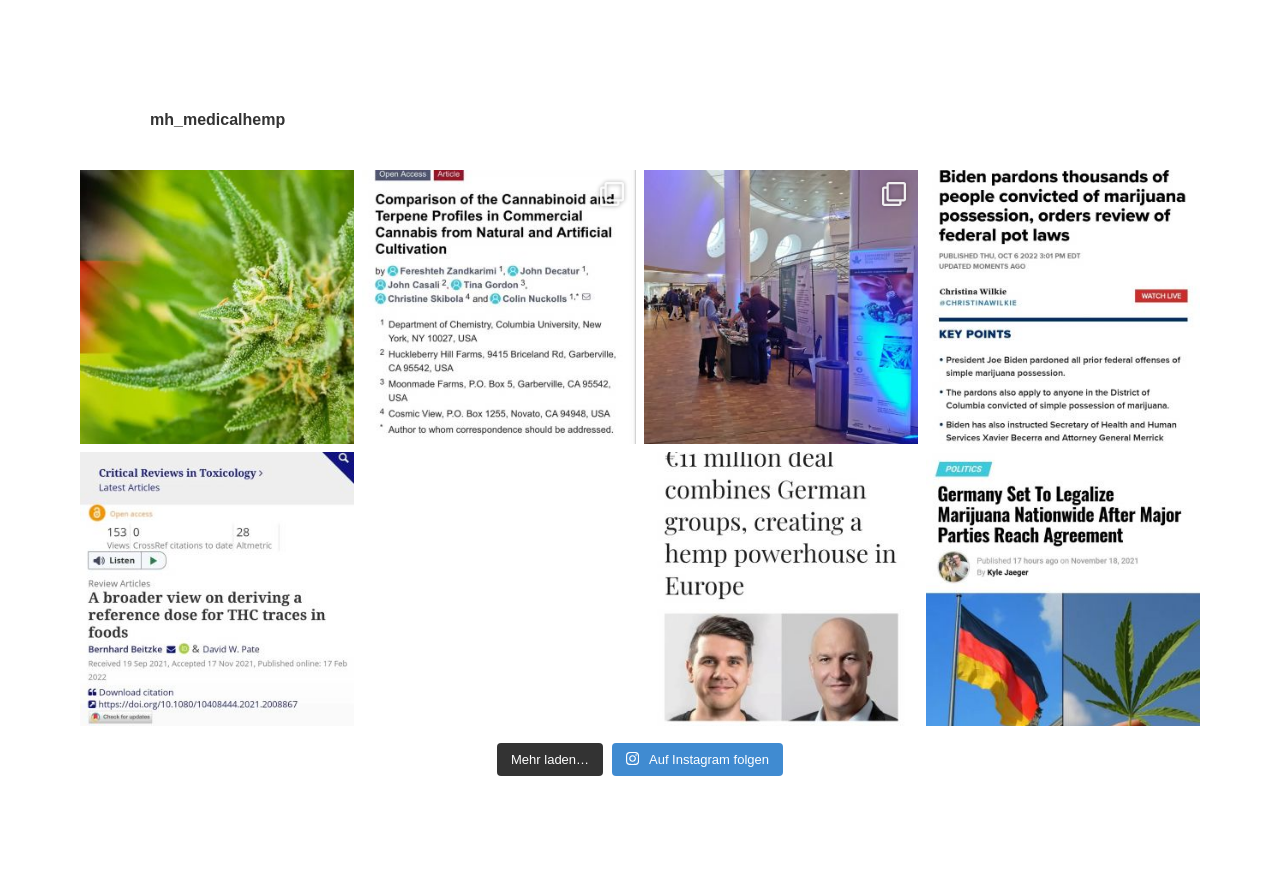Determine the bounding box coordinates of the clickable element to achieve the following action: 'View the image about the IACM conference'. Provide the coordinates as four float values between 0 and 1, formatted as [left, top, right, bottom].

[0.503, 0.191, 0.717, 0.499]